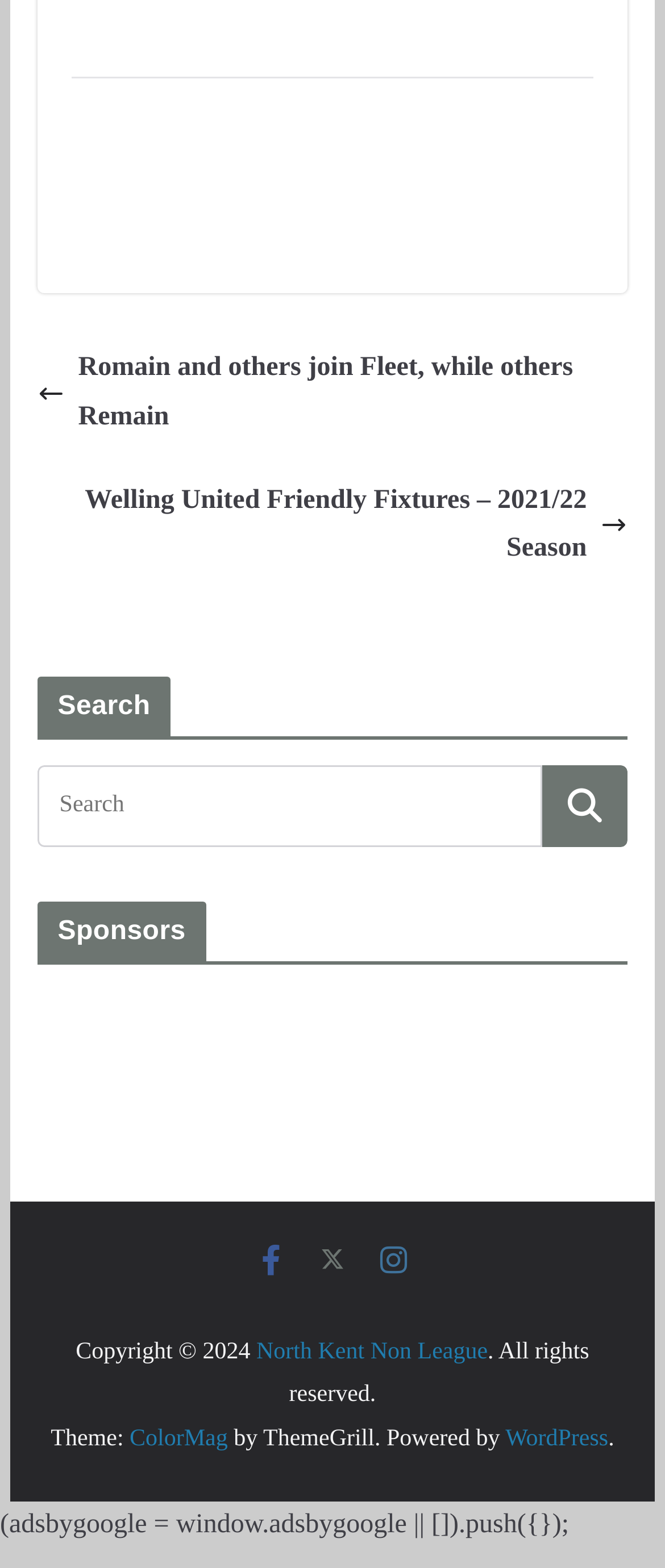What is the orientation of the separator at the top?
Answer the question with a thorough and detailed explanation.

The separator at the top of the webpage has an orientation of horizontal, which can be determined by looking at the bounding box coordinates and the element description.